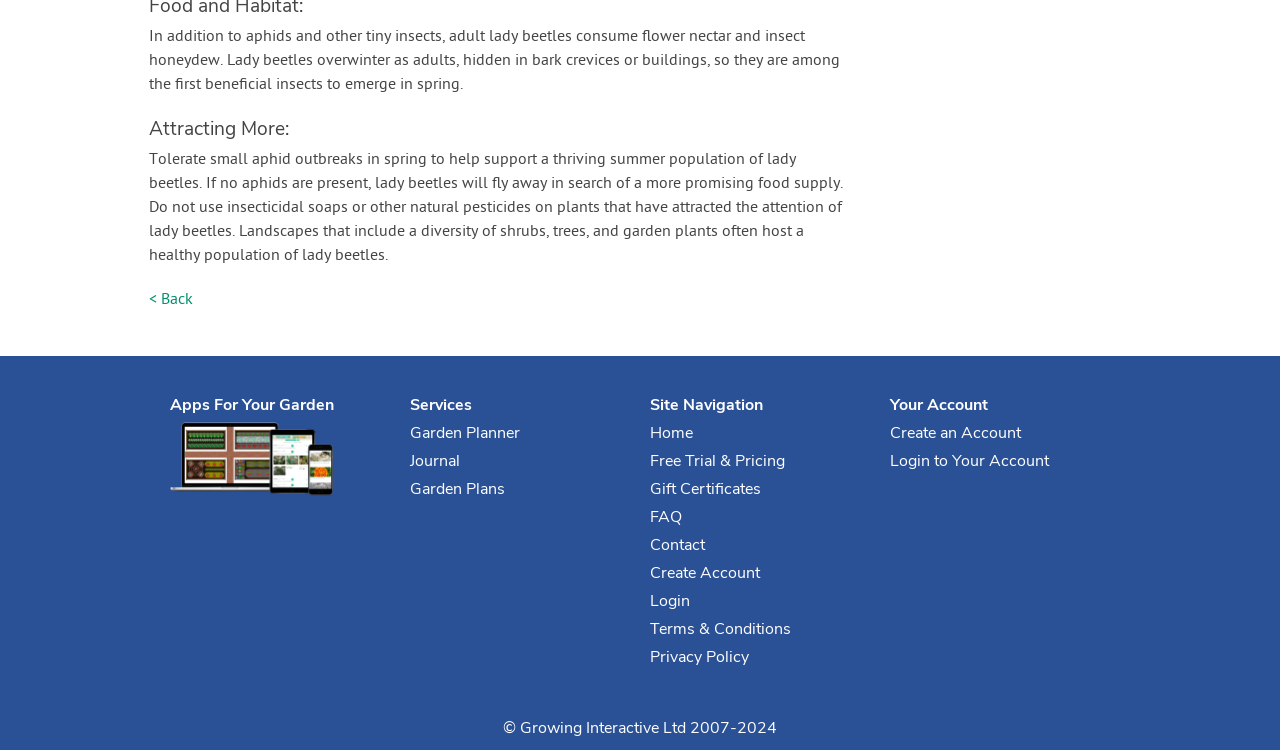Identify the bounding box coordinates of the HTML element based on this description: "Terms & Conditions".

[0.508, 0.82, 0.618, 0.857]